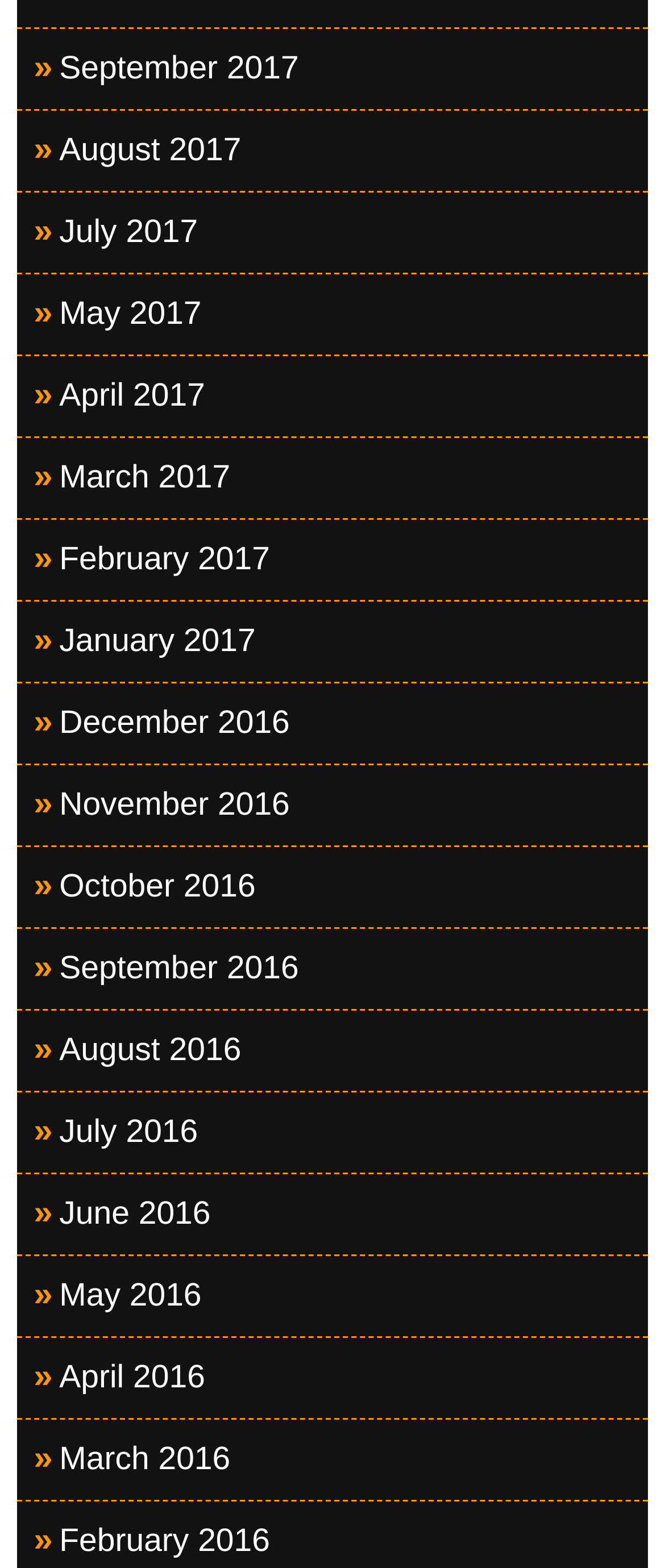Can you show the bounding box coordinates of the region to click on to complete the task described in the instruction: "view January 2017 archives"?

[0.025, 0.383, 0.975, 0.435]